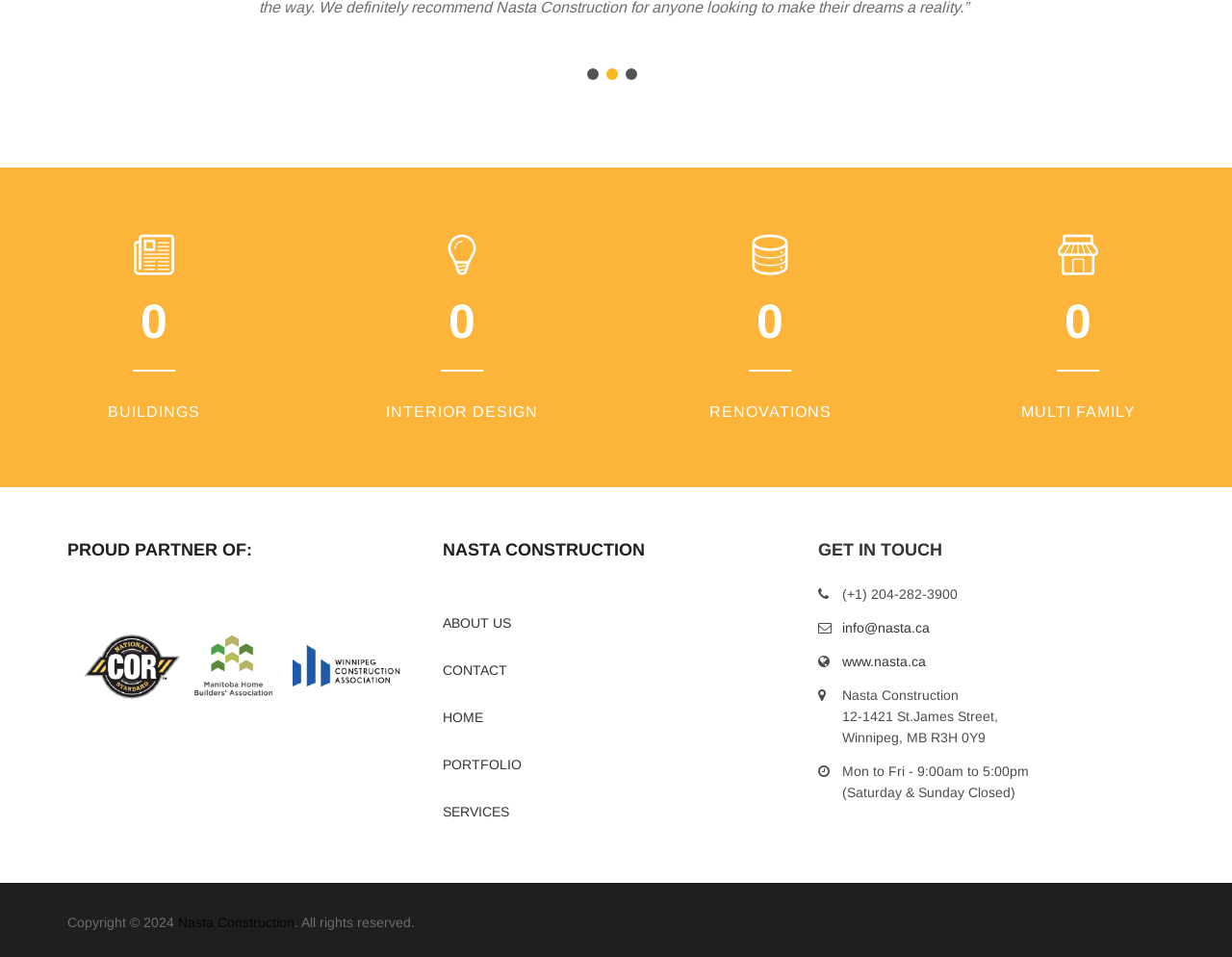What is the website of Nasta Construction?
Please provide a single word or phrase as your answer based on the screenshot.

www.nasta.ca